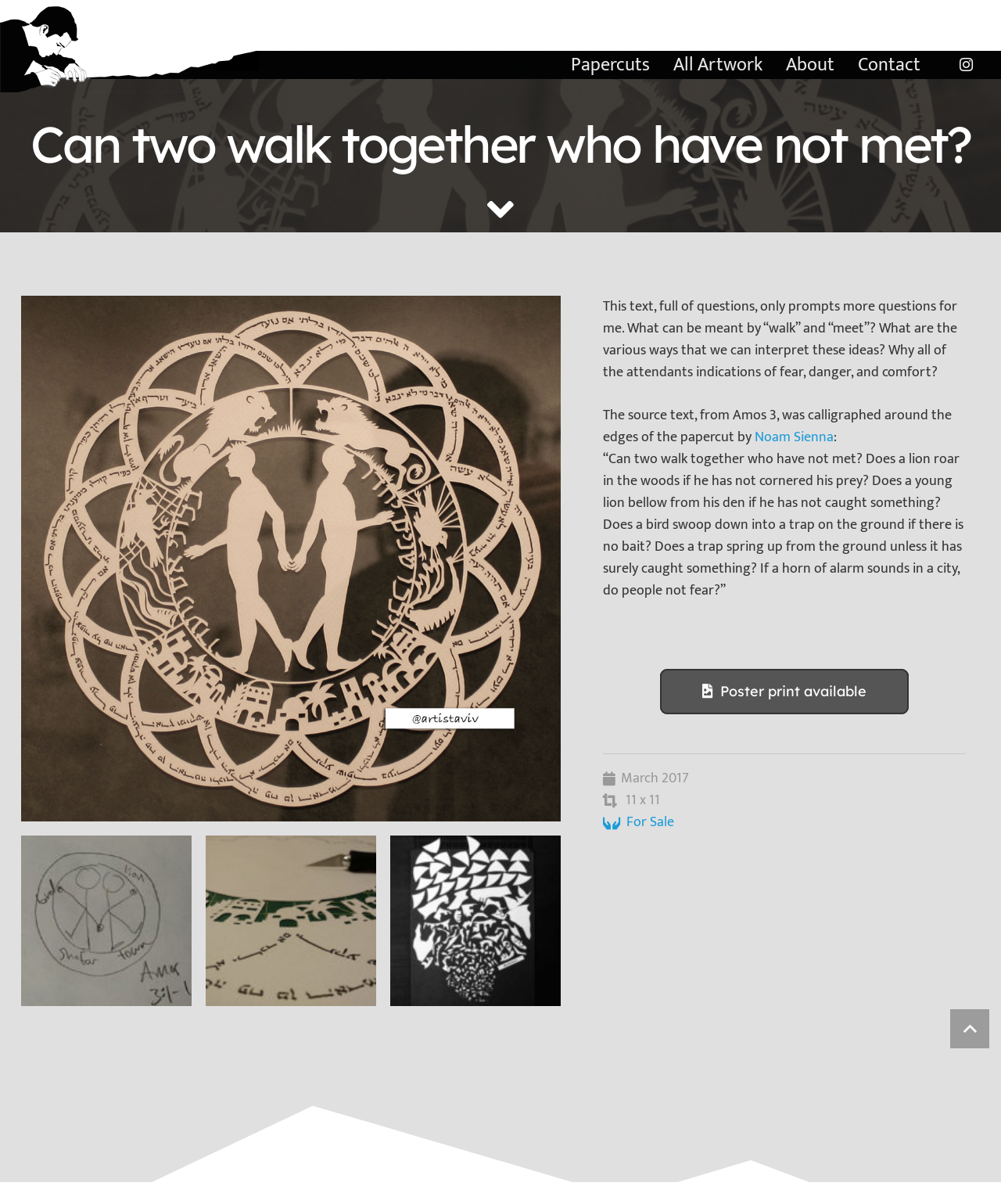Offer an in-depth caption of the entire webpage.

This webpage is about an artwork titled "Can two walk together who have not met?" by Artist Aviv. At the top, there are five navigation links: "Papercuts", "All Artwork", "About", "Contact", and "Instagram", aligned horizontally. Below these links, there is a large image that spans the entire width of the page.

The main content area is divided into three sections, each containing an article with a link. The first section has a link titled "can-two-walk-together", the second section has a link titled "can-two-sketch", and the third section has a link titled "can-two-walk-process". These sections are arranged horizontally, with the first section on the left, the second in the middle, and the third on the right.

Below these sections, there is a block of text that discusses the artwork, raising questions about the meaning of "walk" and "meet". The text also mentions the source of the artwork, which is a calligraphed papercut from Amos 3. The text is followed by a link to "Noam Sienna", who is presumably the calligrapher.

Further down, there is a quote from Amos 3, which is a passage that asks a series of rhetorical questions. Below the quote, there is a button to purchase a poster print of the artwork, along with details about the artwork, including the date "March 2017" and the dimensions "11 x 11". There is also a link to purchase the artwork, marked with a shopping bag icon.

At the very bottom of the page, there is a "Back to top" button, which allows users to quickly return to the top of the page.